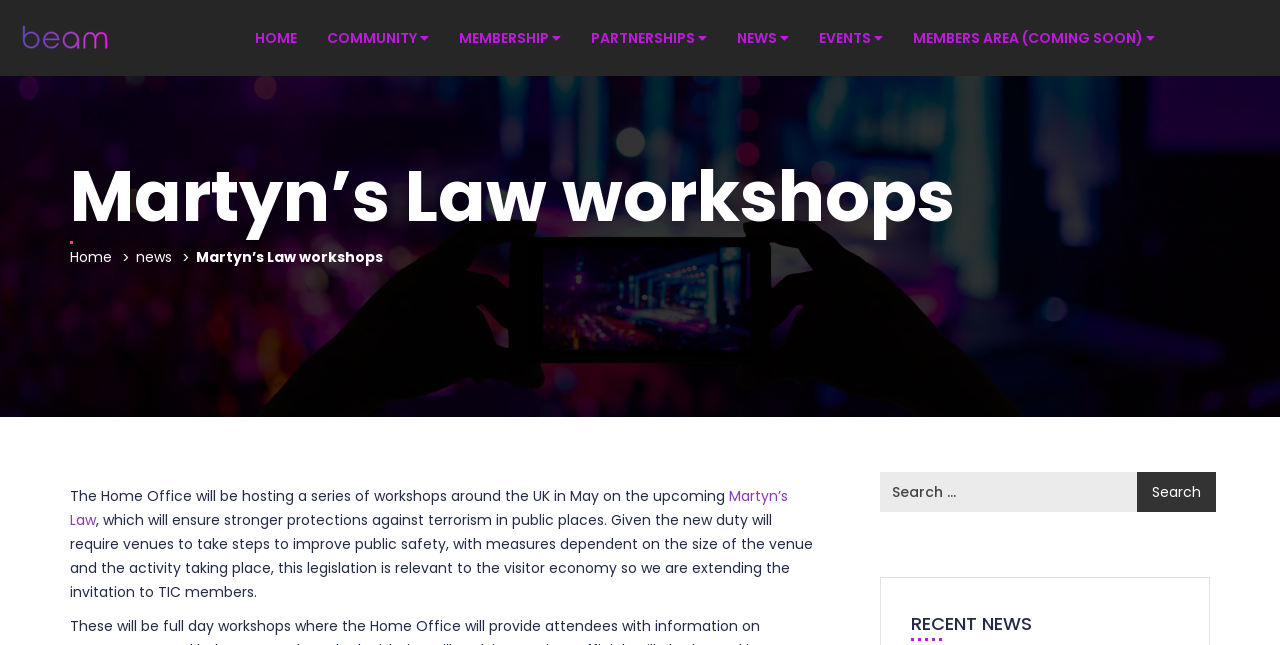What is the purpose of the search box?
Based on the image, give a concise answer in the form of a single word or short phrase.

To search